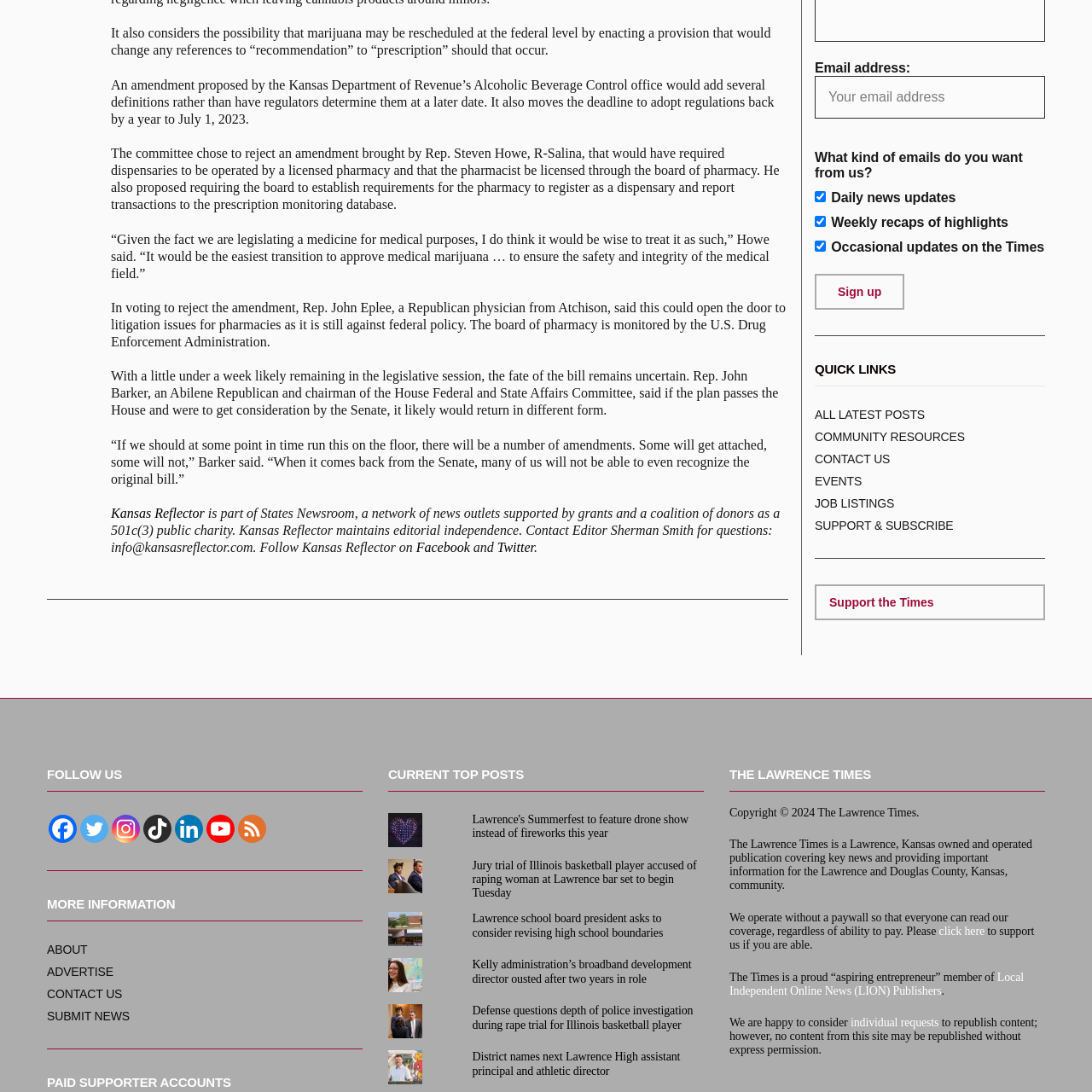Can you find the bounding box coordinates for the element that needs to be clicked to execute this instruction: "Read about Lawrence's Summerfest"? The coordinates should be given as four float numbers between 0 and 1, i.e., [left, top, right, bottom].

[0.432, 0.745, 0.63, 0.769]